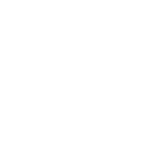What is the purpose of the black icon?
Look at the image and respond with a single word or a short phrase.

Audio controls